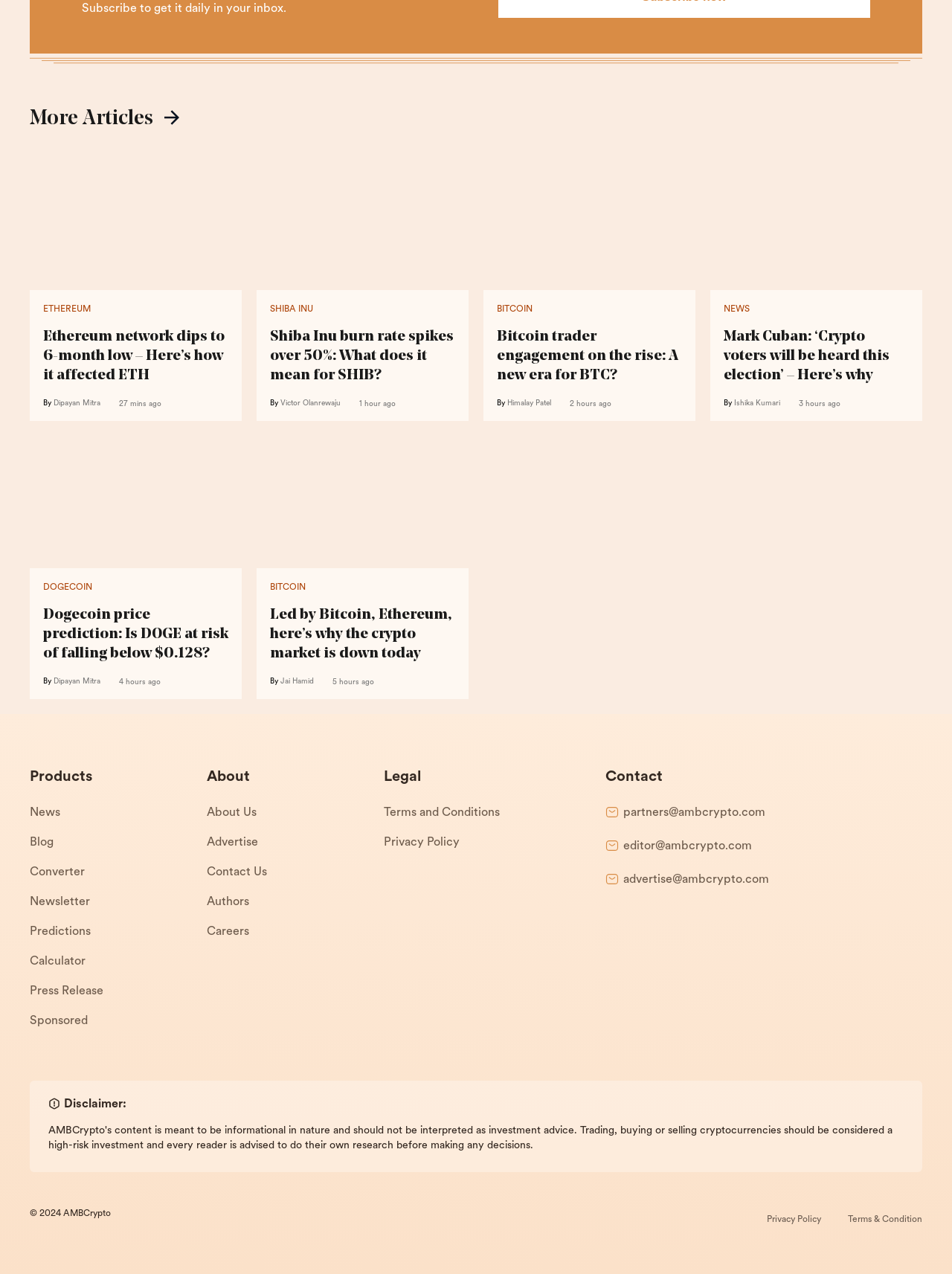Locate the bounding box coordinates of the area you need to click to fulfill this instruction: 'Subscribe to get daily newsletters'. The coordinates must be in the form of four float numbers ranging from 0 to 1: [left, top, right, bottom].

[0.086, 0.003, 0.301, 0.012]